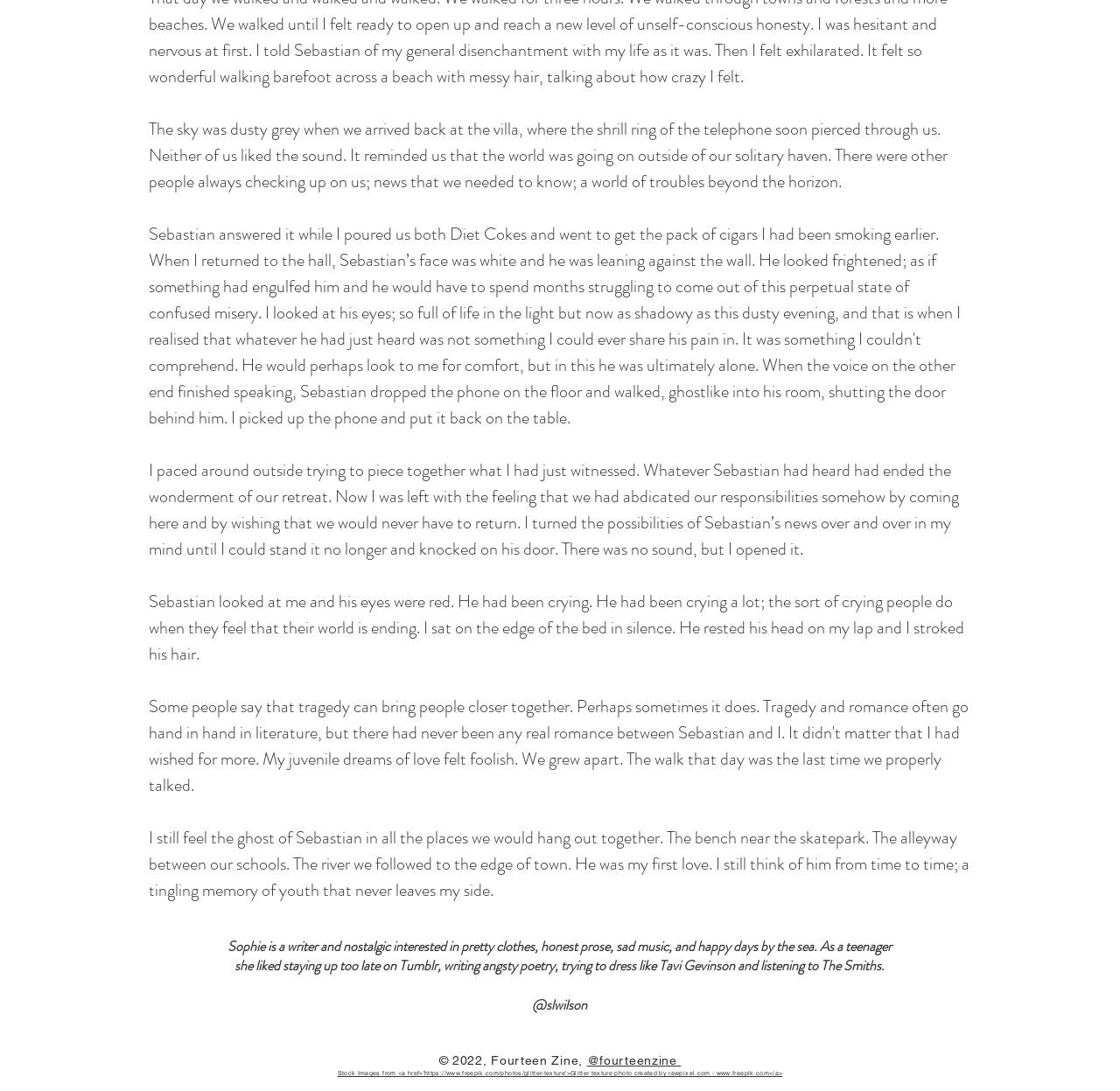Refer to the element description www.freepik.com and identify the corresponding bounding box in the screenshot. Format the coordinates as (top-left x, top-left y, bottom-right x, bottom-right y) with values in the range of 0 to 1.

[0.64, 0.98, 0.687, 0.987]